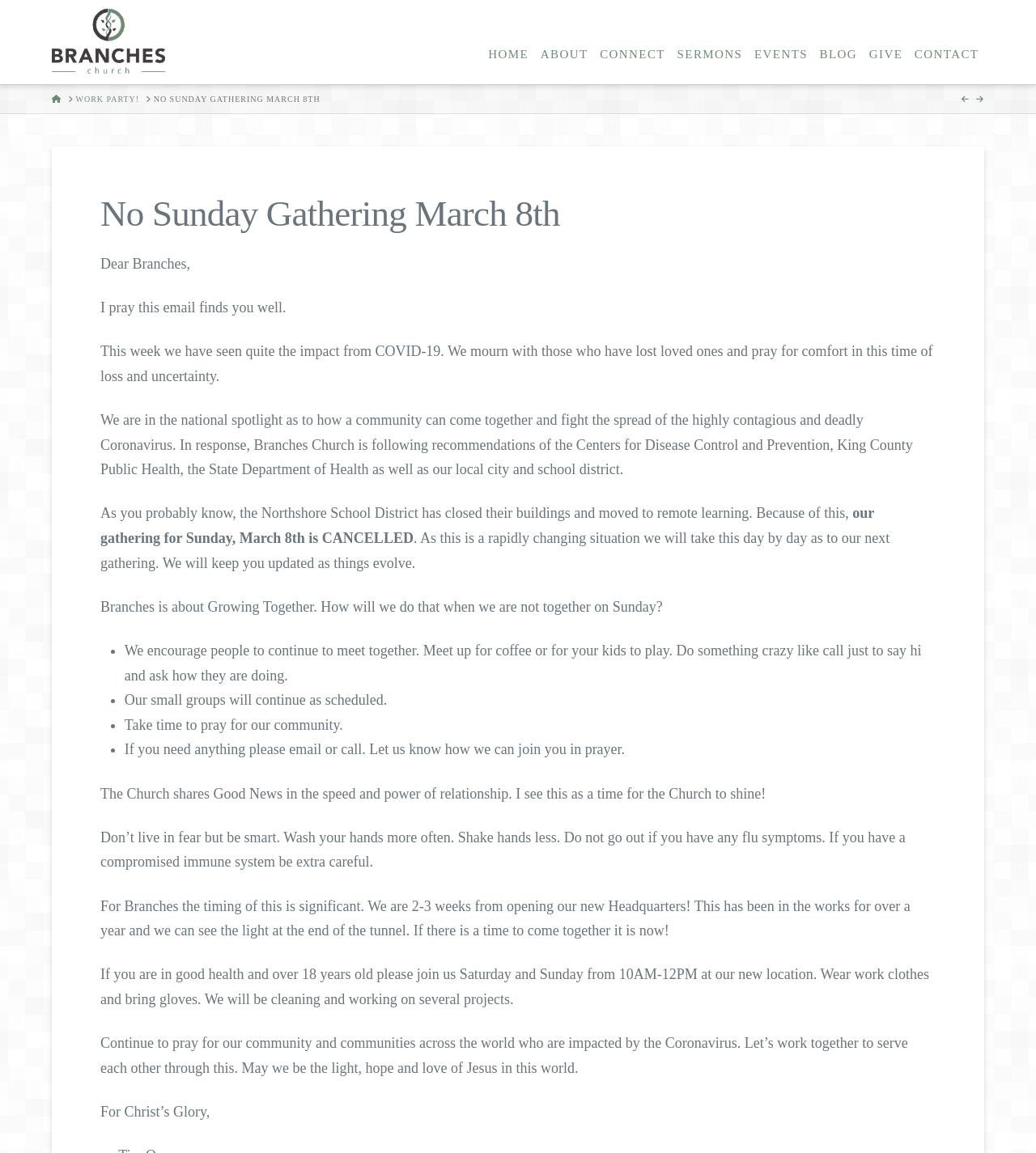Identify the bounding box of the UI component described as: "Work Party!".

[0.073, 0.081, 0.134, 0.091]